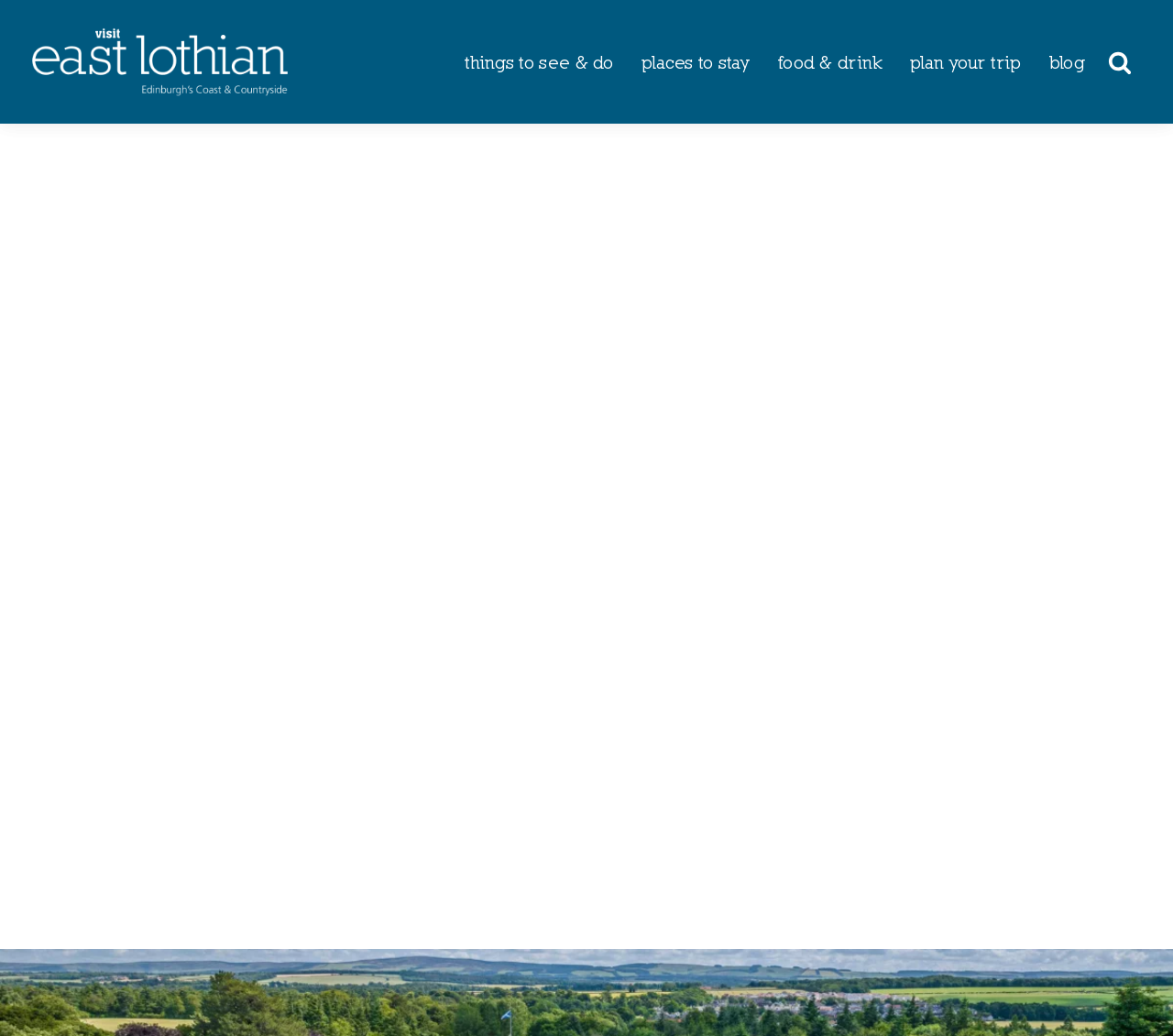Respond with a single word or phrase:
How many types of accommodations are listed on this webpage?

8